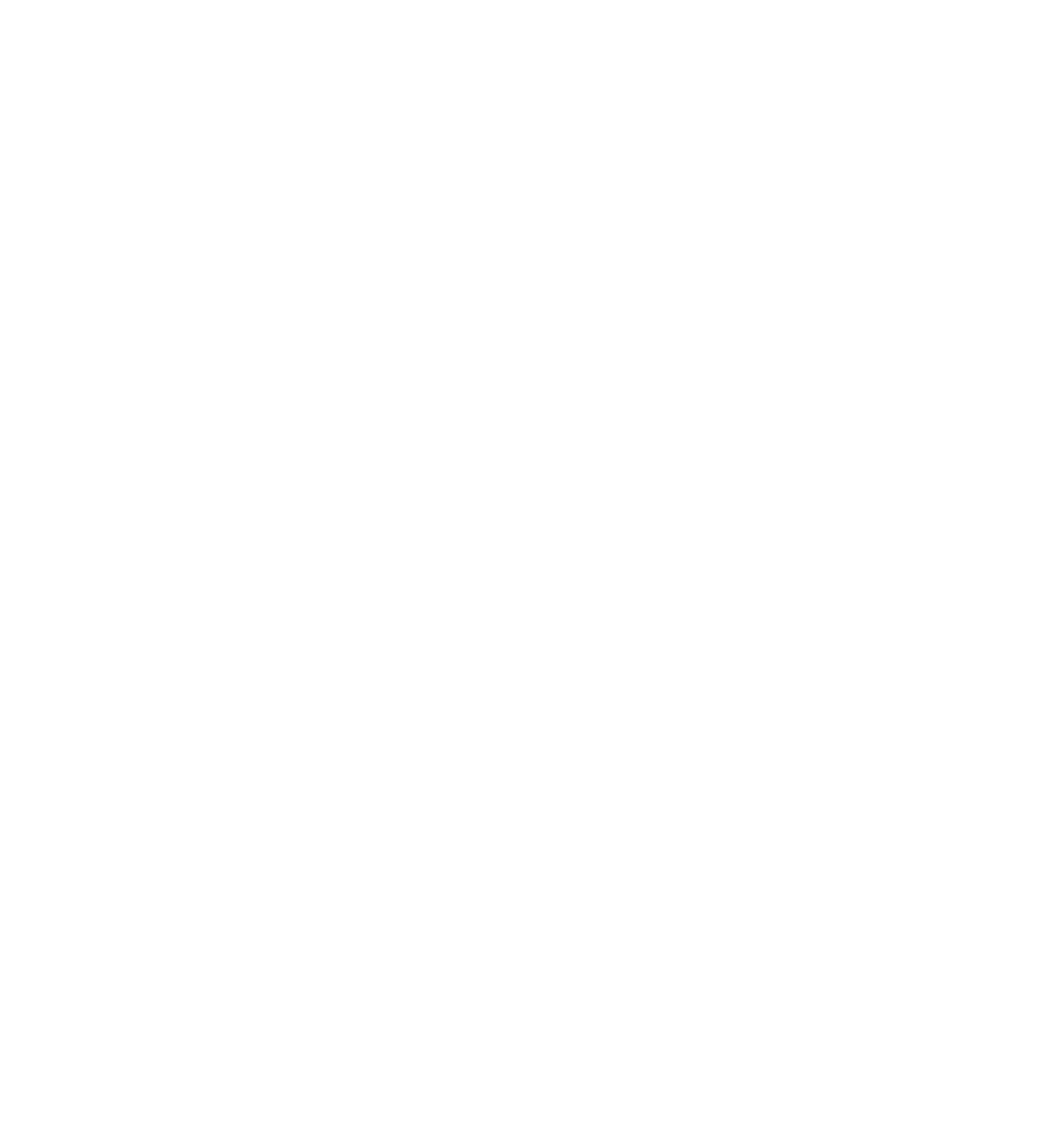From the webpage screenshot, identify the region described by 12/15/2023. Provide the bounding box coordinates as (top-left x, top-left y, bottom-right x, bottom-right y), with each value being a floating point number between 0 and 1.

None